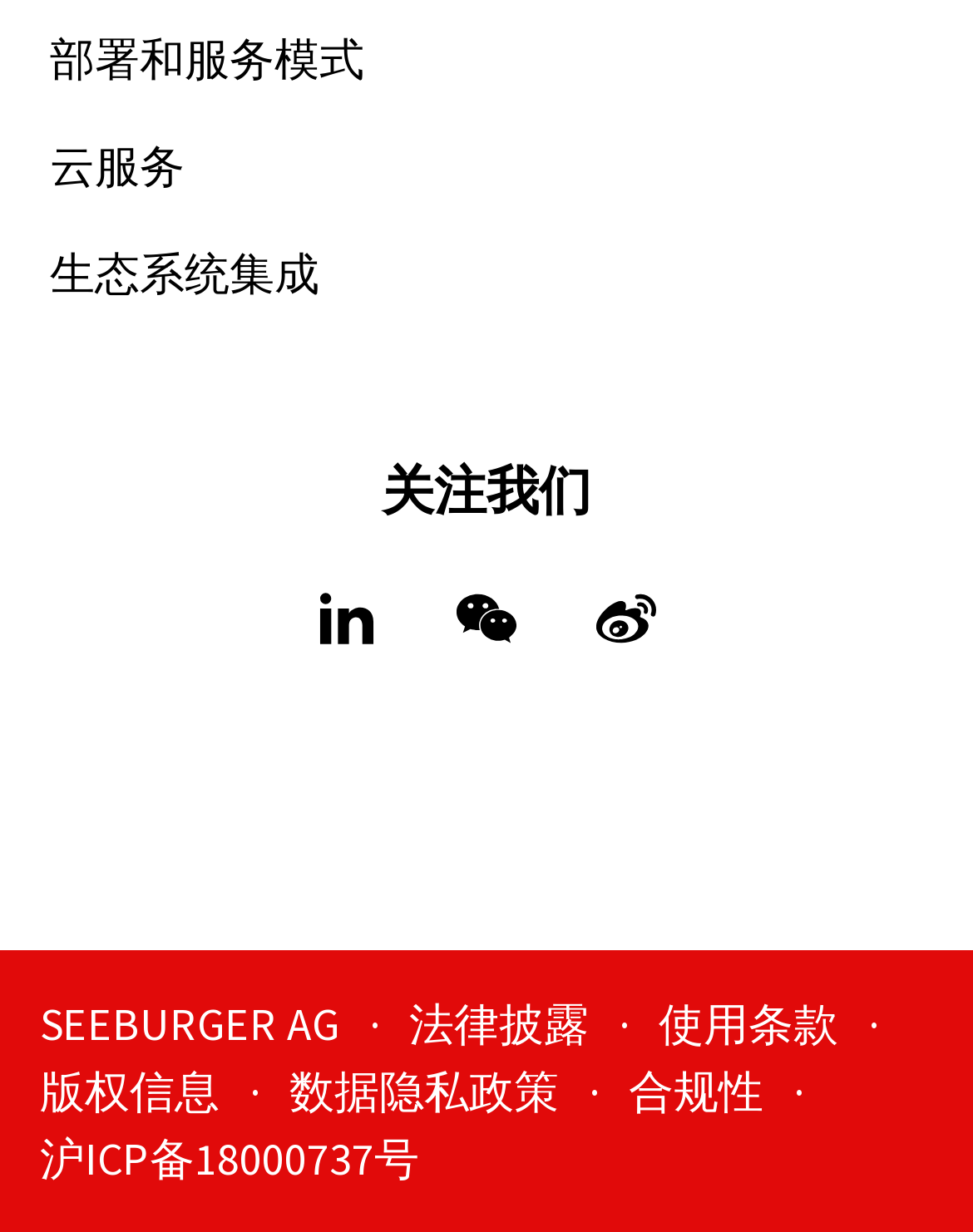Mark the bounding box of the element that matches the following description: "版权信息".

[0.041, 0.858, 0.287, 0.913]